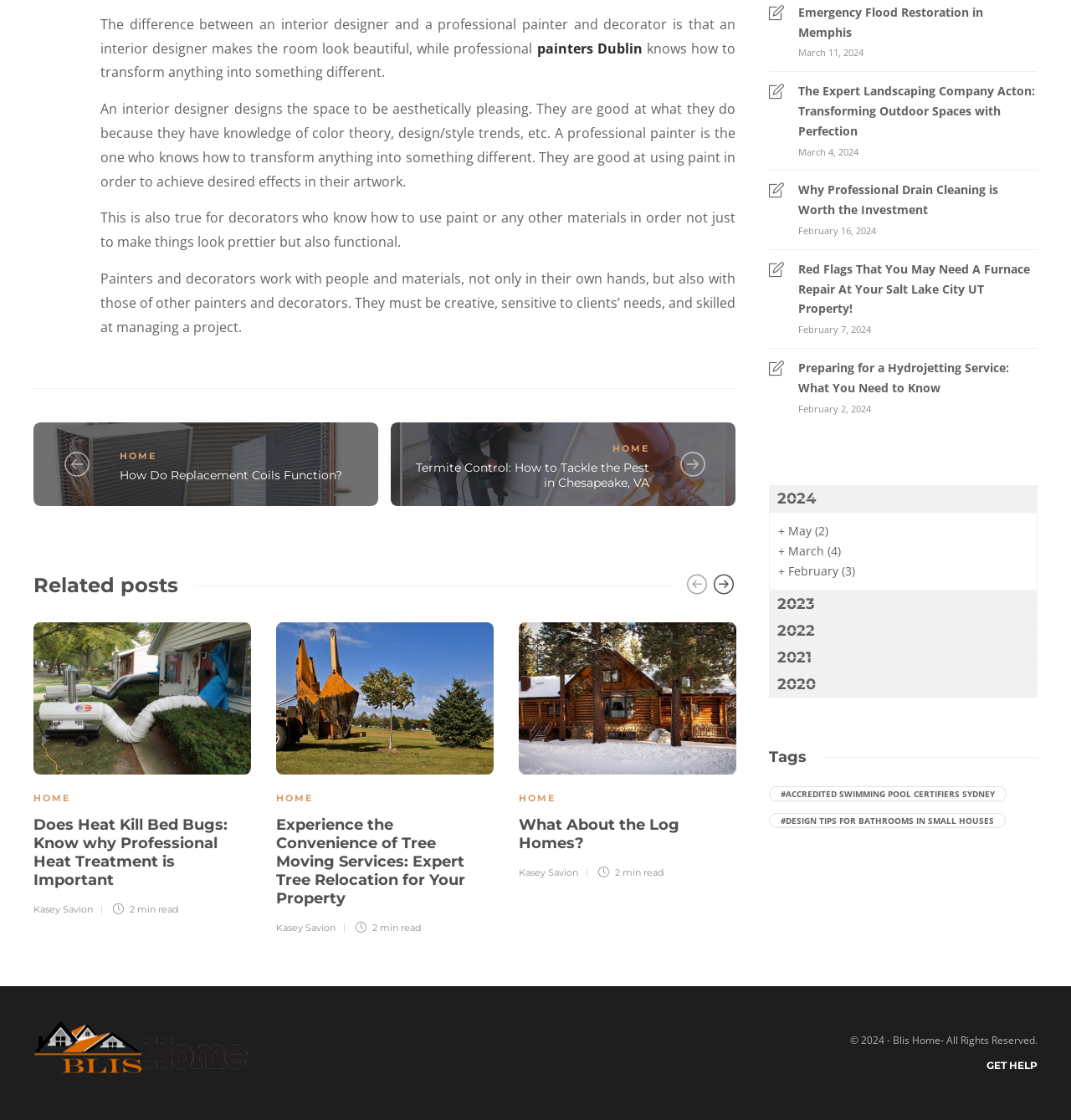What is the difference between an interior designer and a professional painter?
Relying on the image, give a concise answer in one word or a brief phrase.

Interior designer makes room beautiful, painter transforms anything